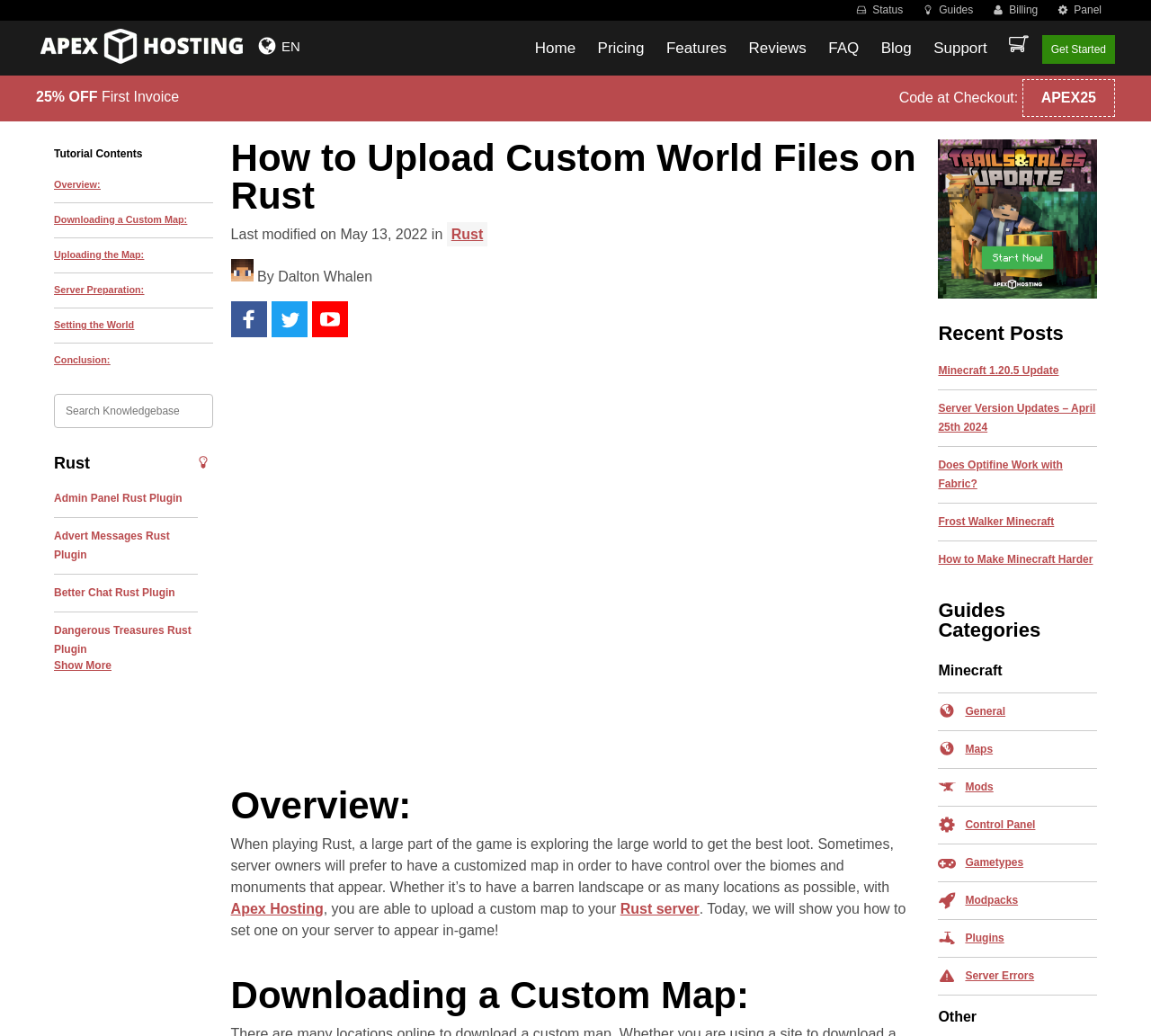Who is the author of the tutorial on this webpage?
Could you give a comprehensive explanation in response to this question?

The author's name can be found in the content section, where it says 'By Dalton Whalen'. This is located below the heading 'How to Upload Custom World Files on Rust'.